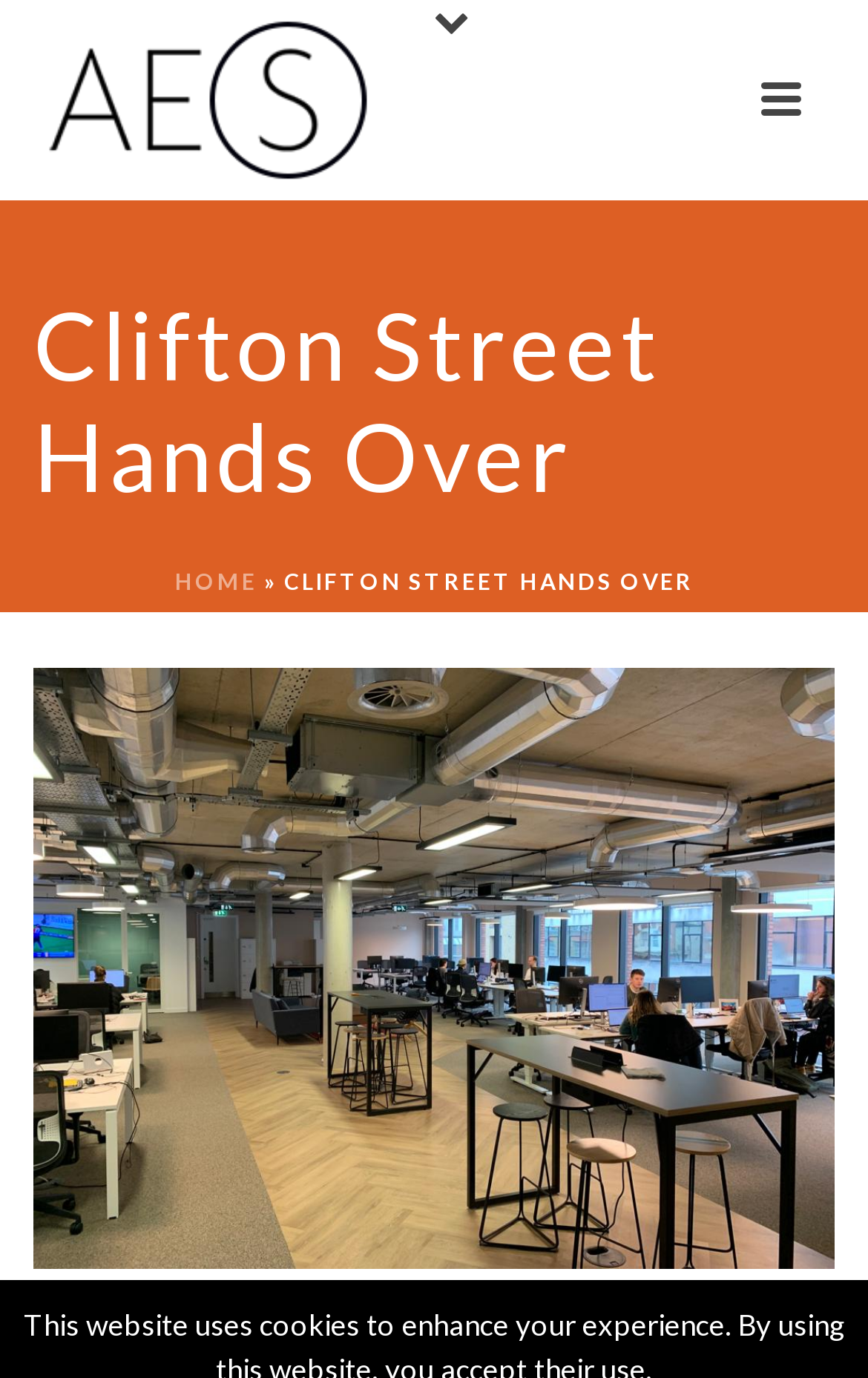Extract the bounding box coordinates for the described element: "title="Clifton Street Hands Over"". The coordinates should be represented as four float numbers between 0 and 1: [left, top, right, bottom].

[0.038, 0.484, 0.962, 0.92]